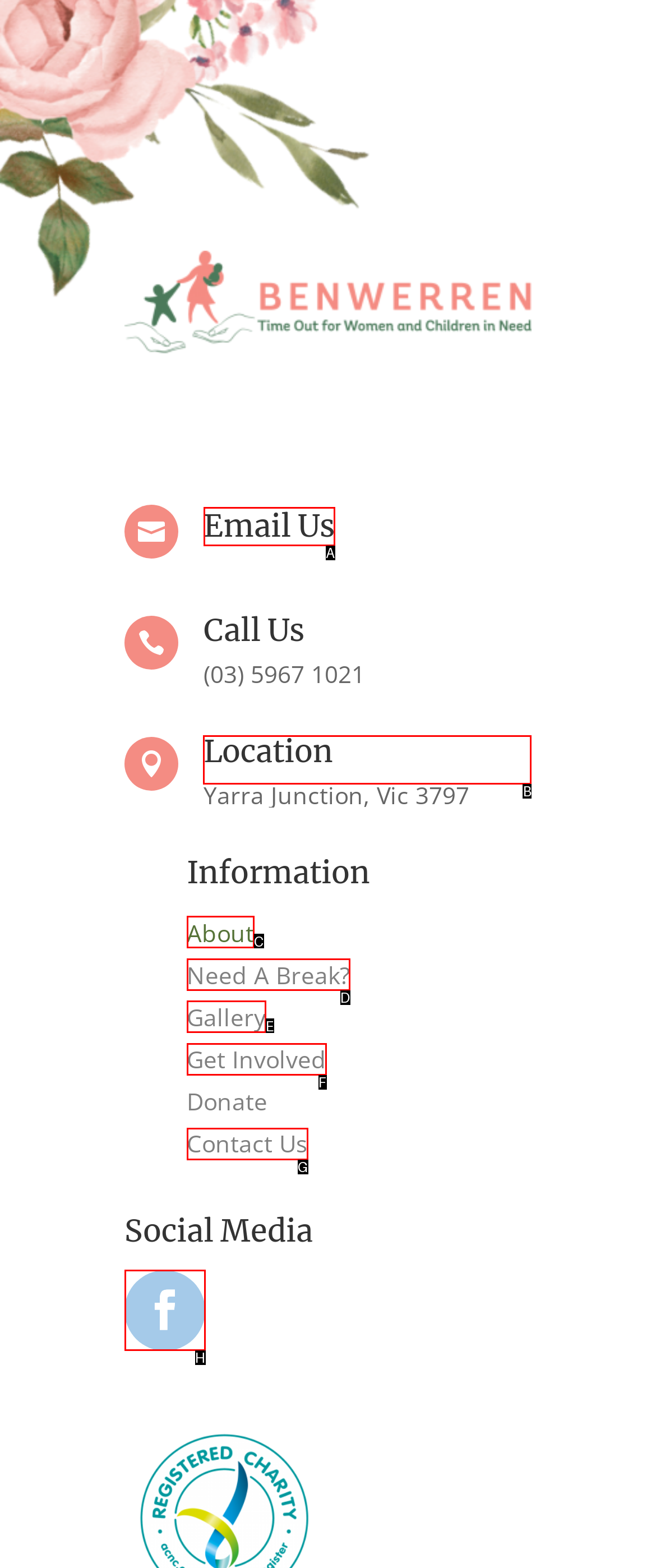Which option should you click on to fulfill this task: View location? Answer with the letter of the correct choice.

B